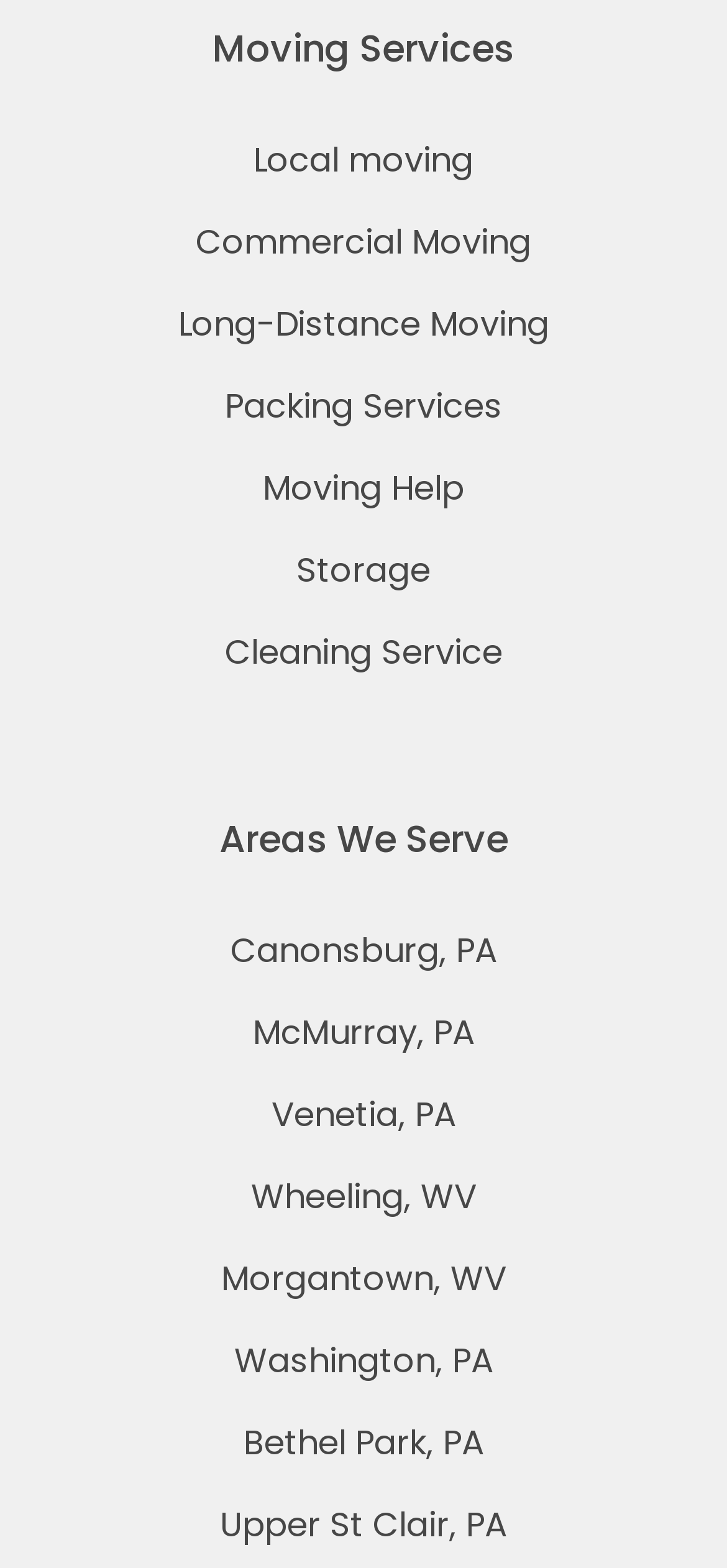Please identify the bounding box coordinates of the clickable area that will allow you to execute the instruction: "Explore areas served in Canonsburg, PA".

[0.317, 0.591, 0.683, 0.62]